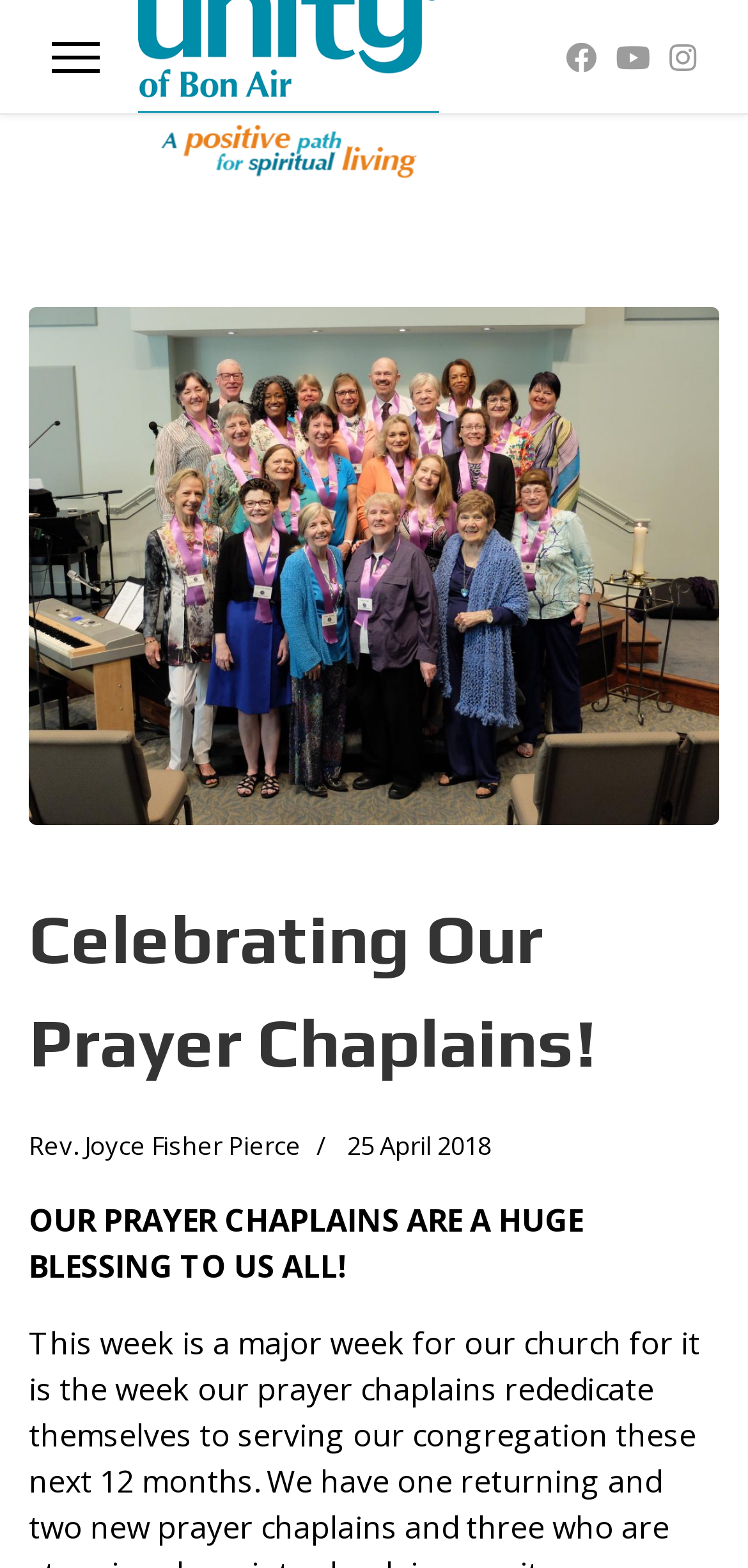How many social media links are there?
Using the image as a reference, give an elaborate response to the question.

I counted the number of social media links at the top of the webpage, which are Facebook, Youtube, and Instagram, so there are 3 social media links.